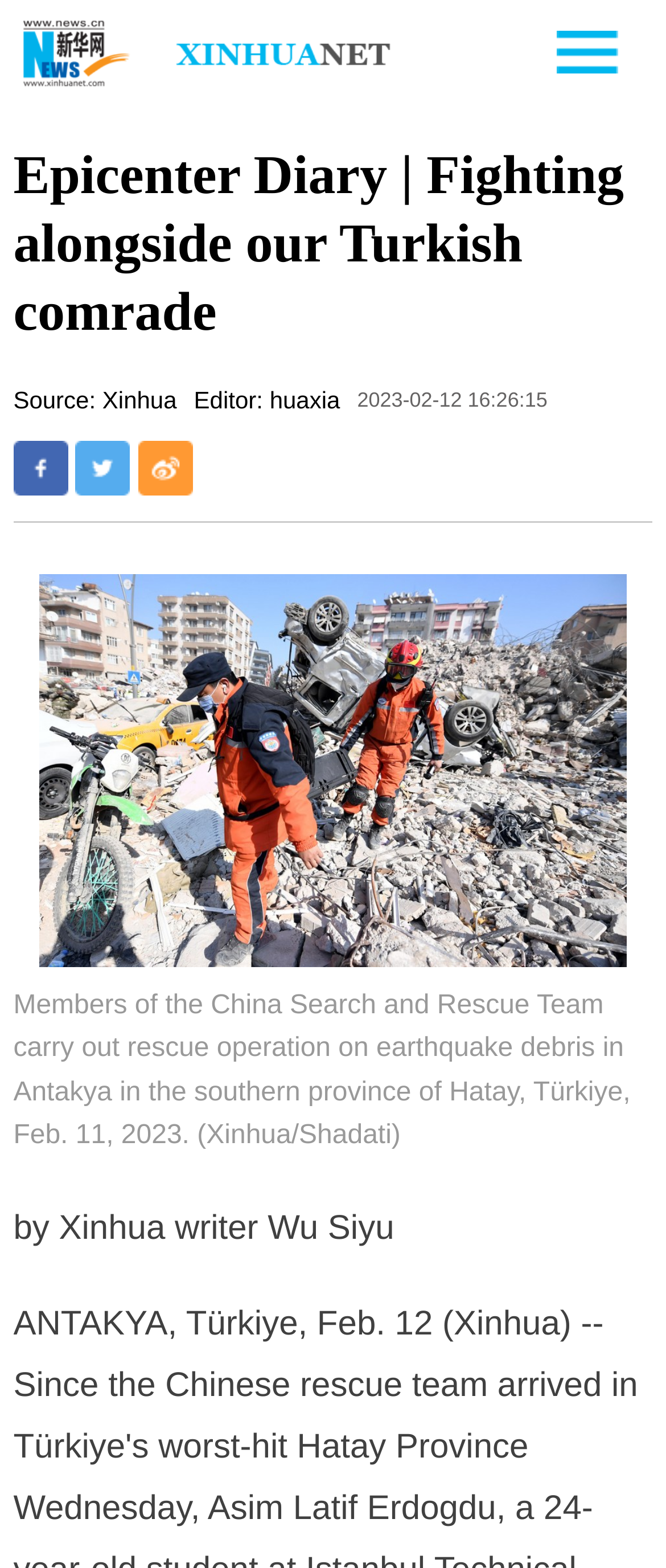Using the provided element description "title="分享到Facebook"", determine the bounding box coordinates of the UI element.

[0.02, 0.281, 0.102, 0.316]